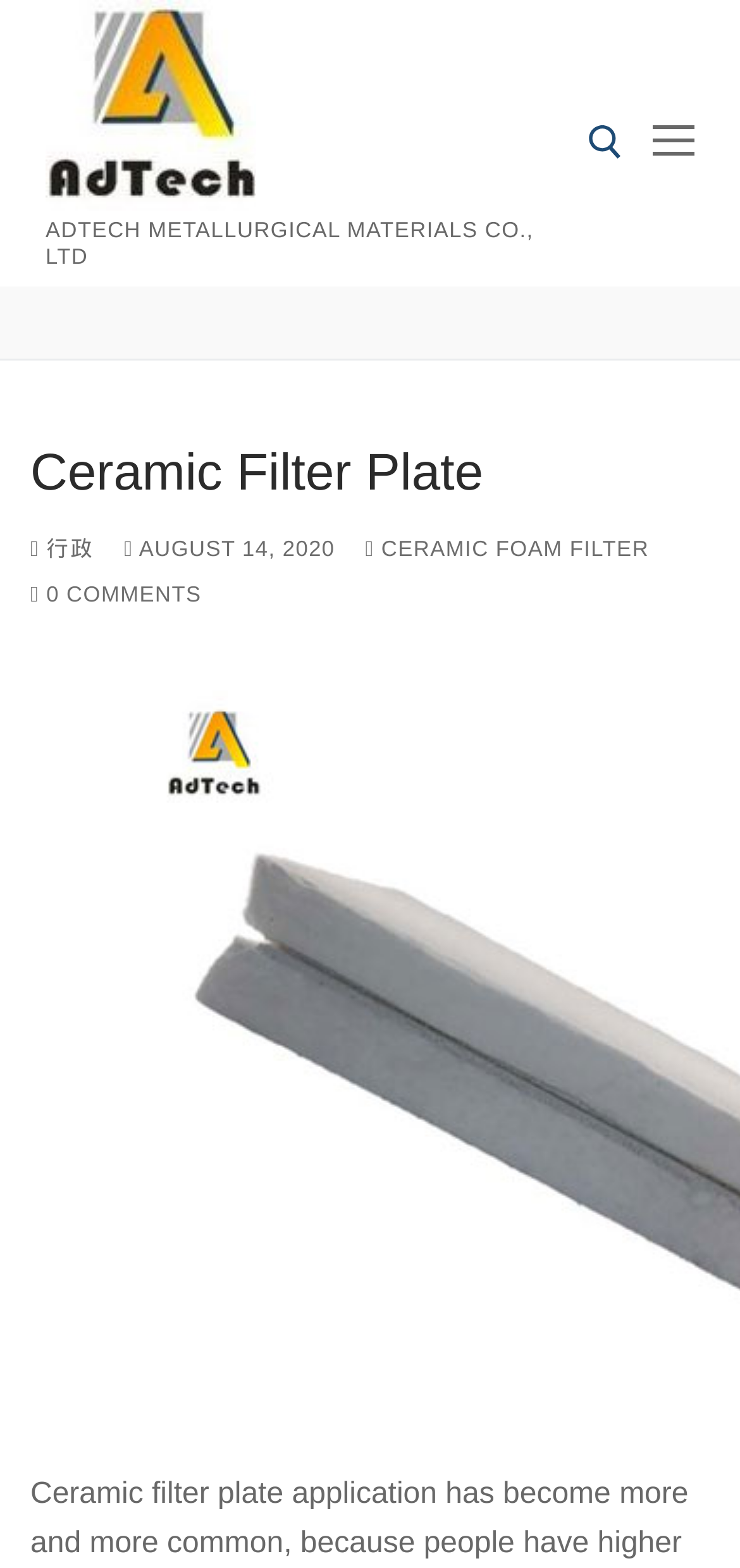How many links are there in the top navigation bar?
Provide a short answer using one word or a brief phrase based on the image.

3